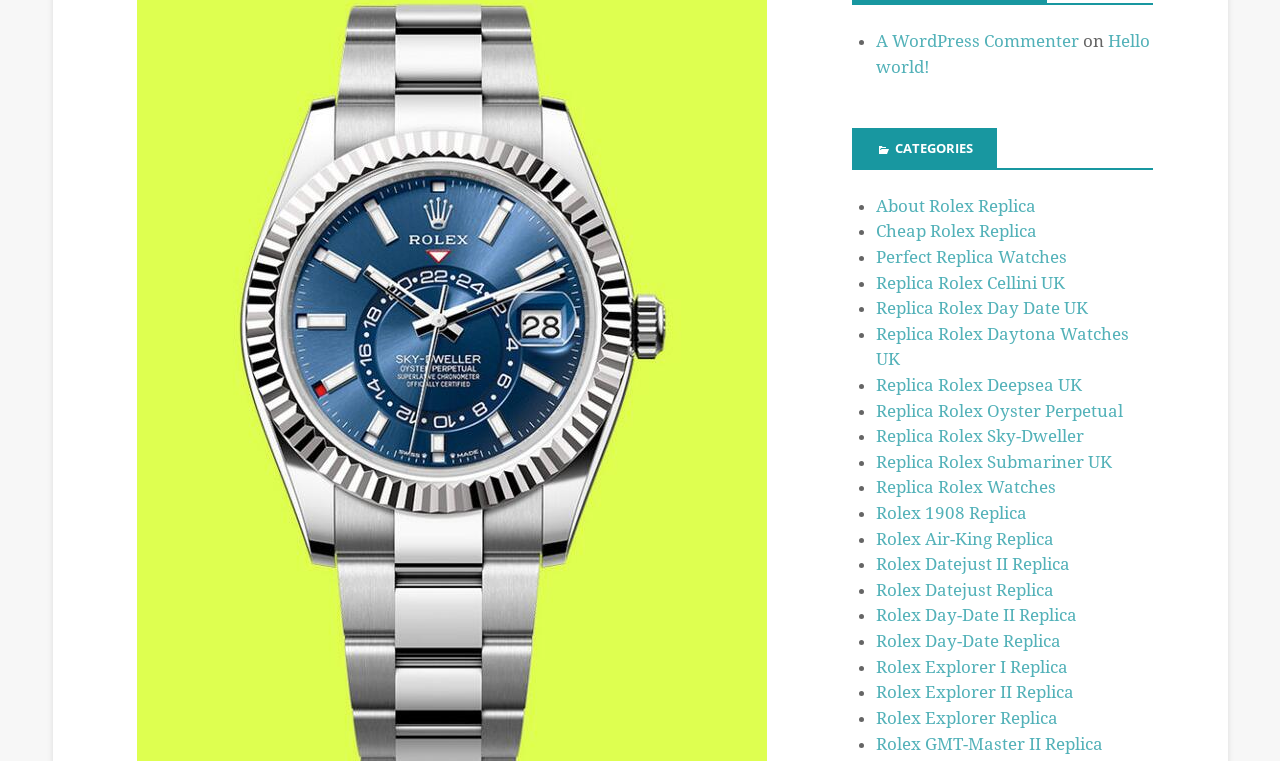Pinpoint the bounding box coordinates for the area that should be clicked to perform the following instruction: "Browse 'Replica Rolex Watches' page".

[0.685, 0.627, 0.825, 0.654]